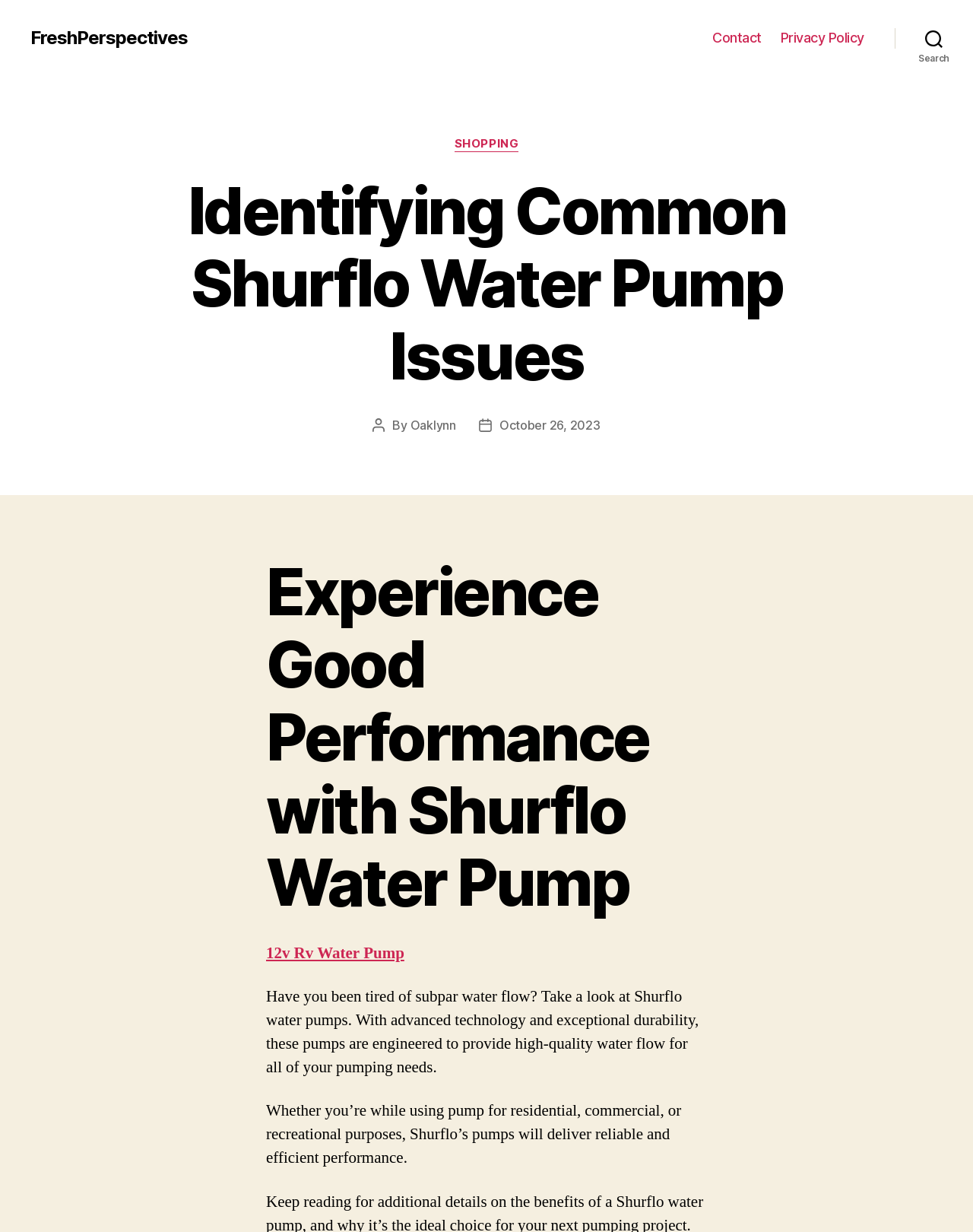Can you specify the bounding box coordinates of the area that needs to be clicked to fulfill the following instruction: "check privacy policy"?

[0.802, 0.024, 0.888, 0.038]